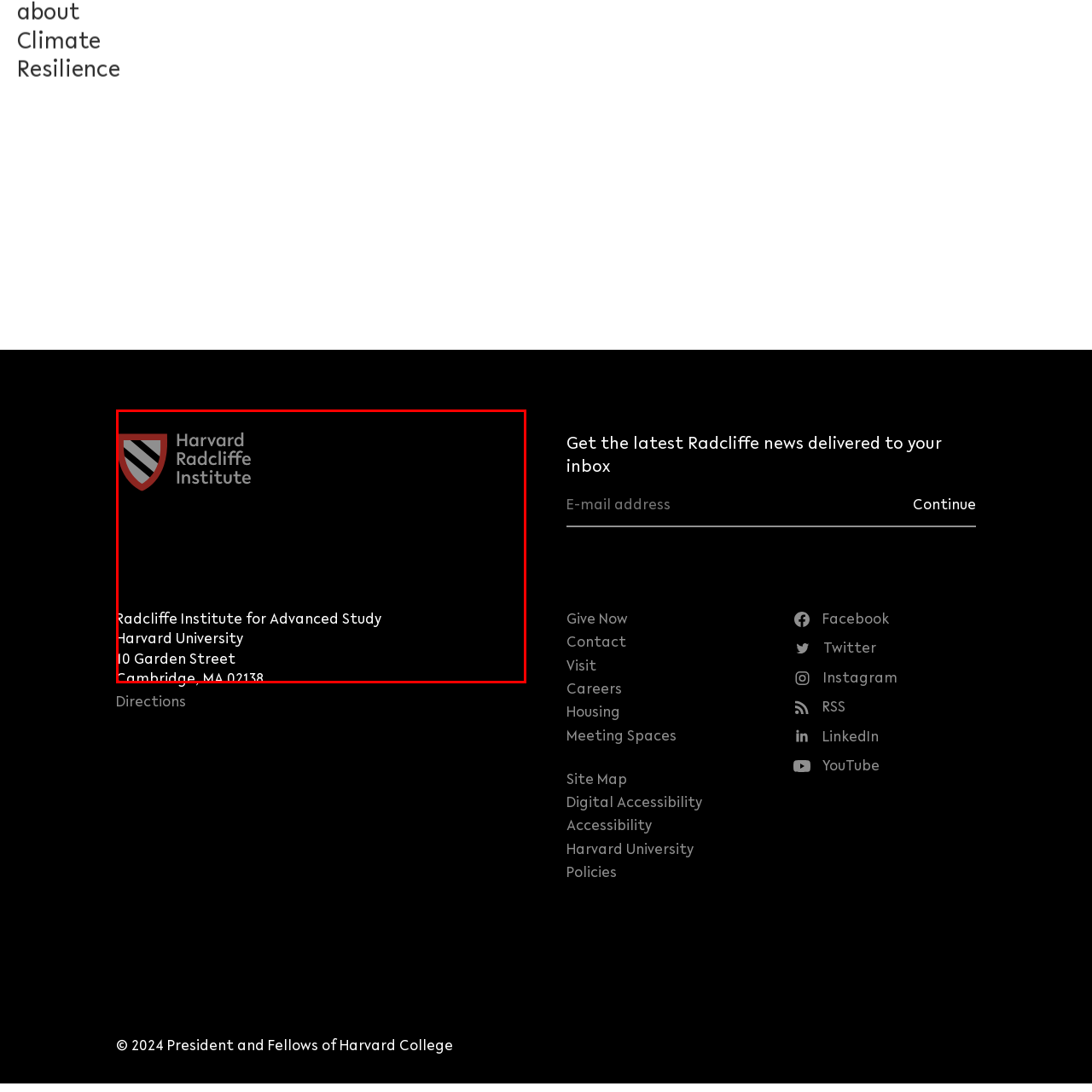Examine the image within the red box and give a concise answer to this question using a single word or short phrase: 
Where does the significant academic discussion take place?

Harvard University